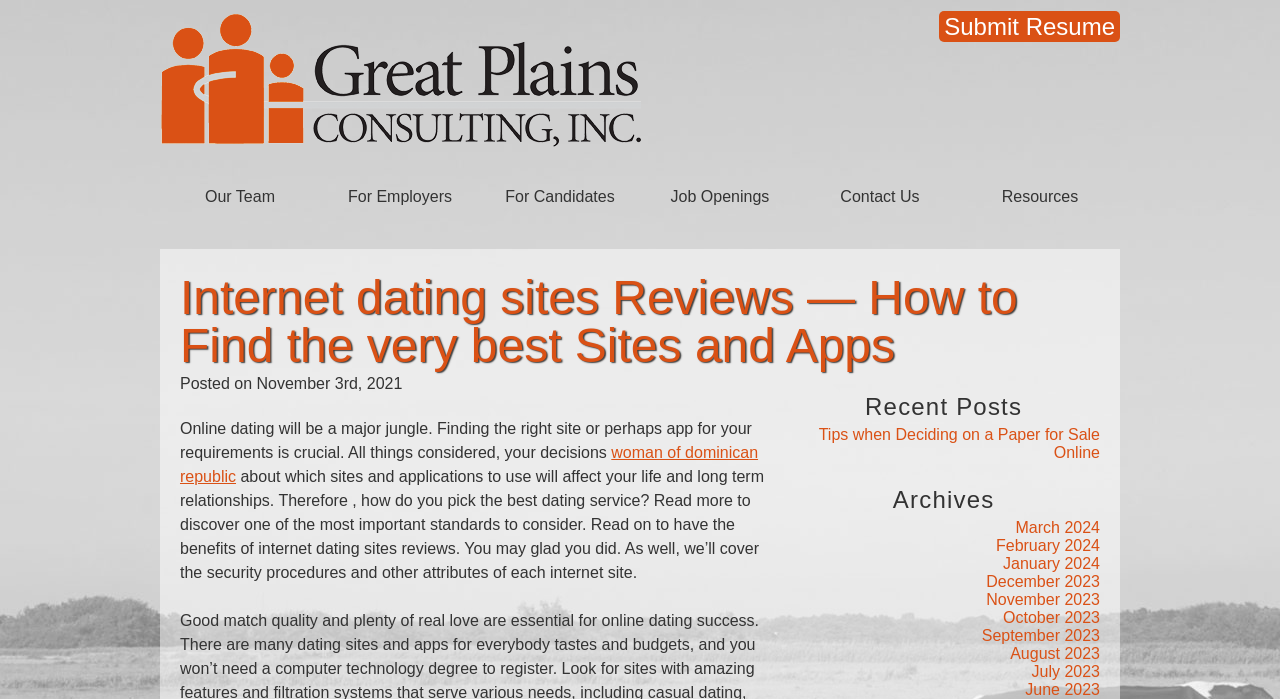Identify the bounding box coordinates of the element that should be clicked to fulfill this task: "Read about our team". The coordinates should be provided as four float numbers between 0 and 1, i.e., [left, top, right, bottom].

[0.125, 0.247, 0.25, 0.318]